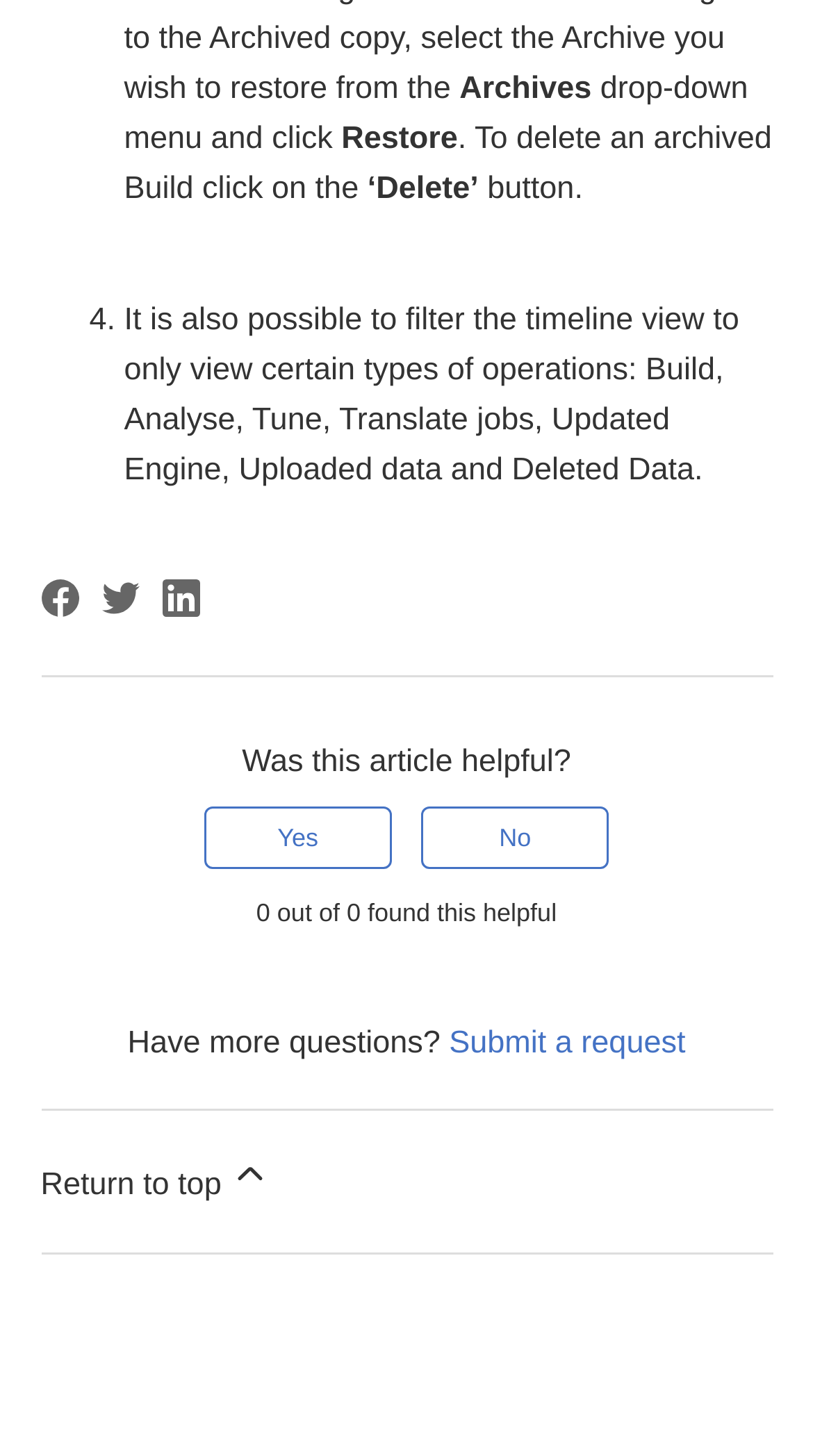Please analyze the image and provide a thorough answer to the question:
What is the purpose of the 'Restore' button?

The 'Restore' button is mentioned in the context of archived Builds, and it is likely that clicking on it will restore a Build that has been archived. This is inferred from the surrounding text, which explains how to delete an archived Build.